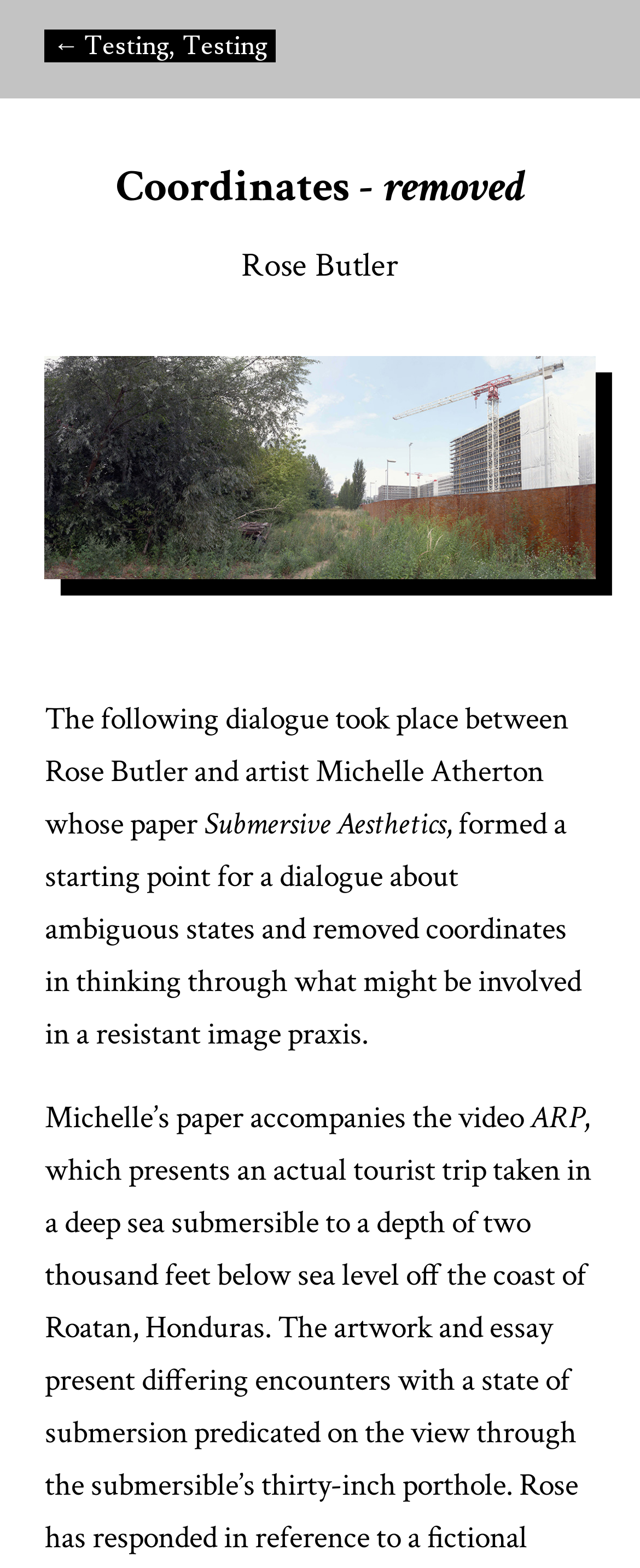With reference to the image, please provide a detailed answer to the following question: What is the title of the paper accompanying the video?

The webpage mentions that Michelle's paper accompanies the video, and the title of the paper is mentioned as ARP.